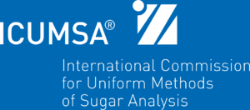What is the purpose of ICUMSA?
Please craft a detailed and exhaustive response to the question.

According to the caption, ICUMSA's role is to standardize techniques for sugar measurement across different organizations, which is reflected in the stylized icon representing sugar analysis methodologies in the logo.